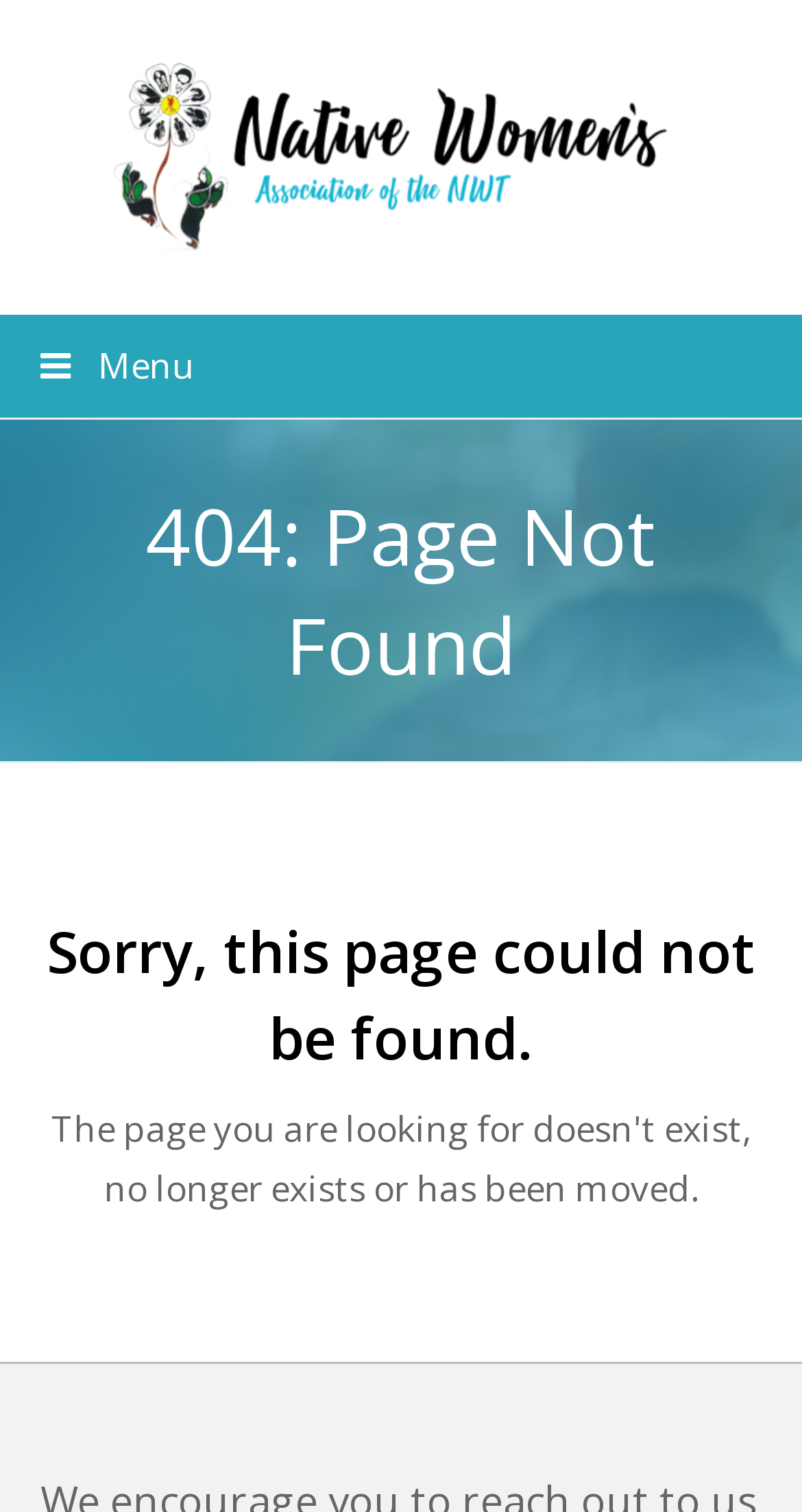Please provide a short answer using a single word or phrase for the question:
What is the layout of the page?

Table layout